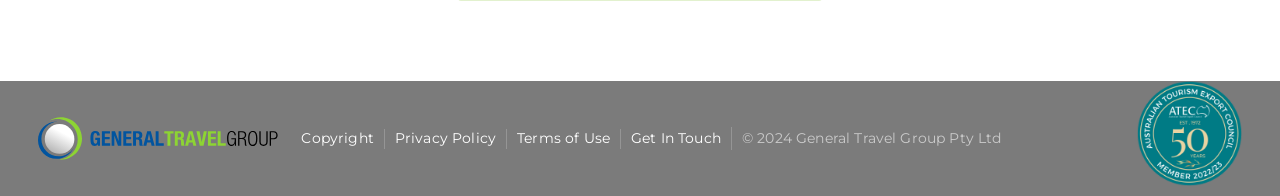Given the element description Terms of Use, identify the bounding box coordinates for the UI element on the webpage screenshot. The format should be (top-left x, top-left y, bottom-right x, bottom-right y), with values between 0 and 1.

[0.404, 0.656, 0.477, 0.761]